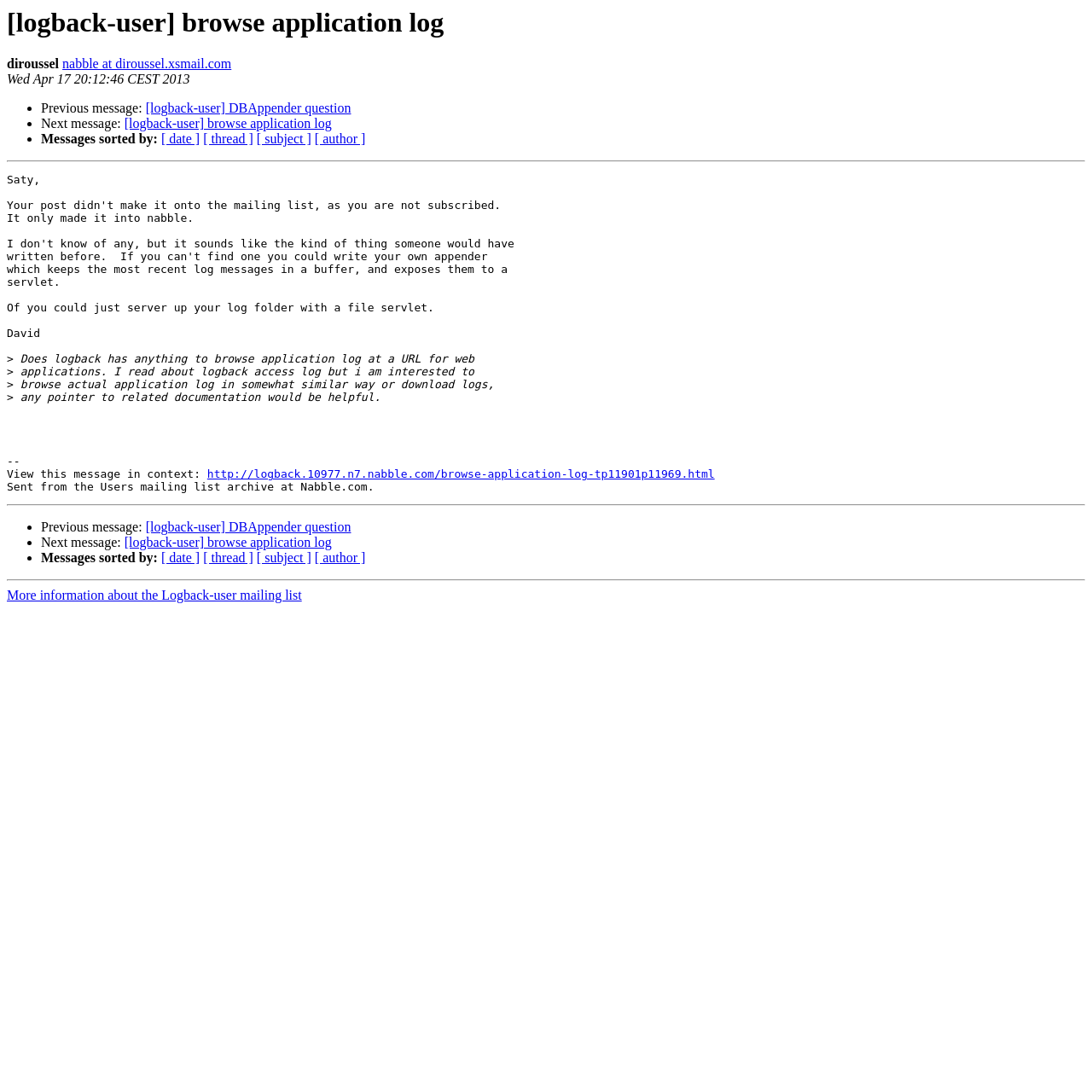What is the date of the message?
Using the screenshot, give a one-word or short phrase answer.

Wed Apr 17 20:12:46 CEST 2013